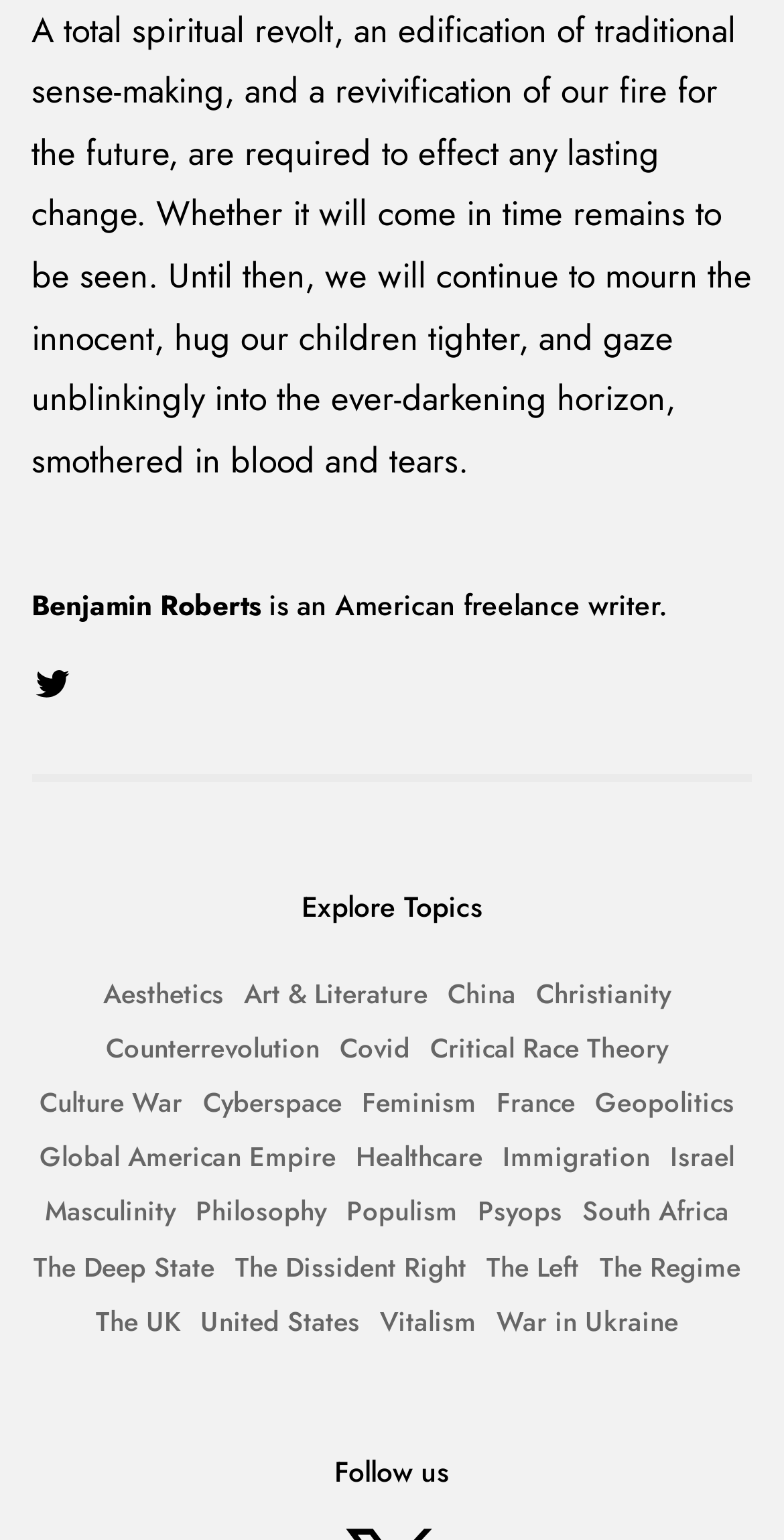Respond to the following question with a brief word or phrase:
What is the name of the author mentioned on the page?

Benjamin Roberts